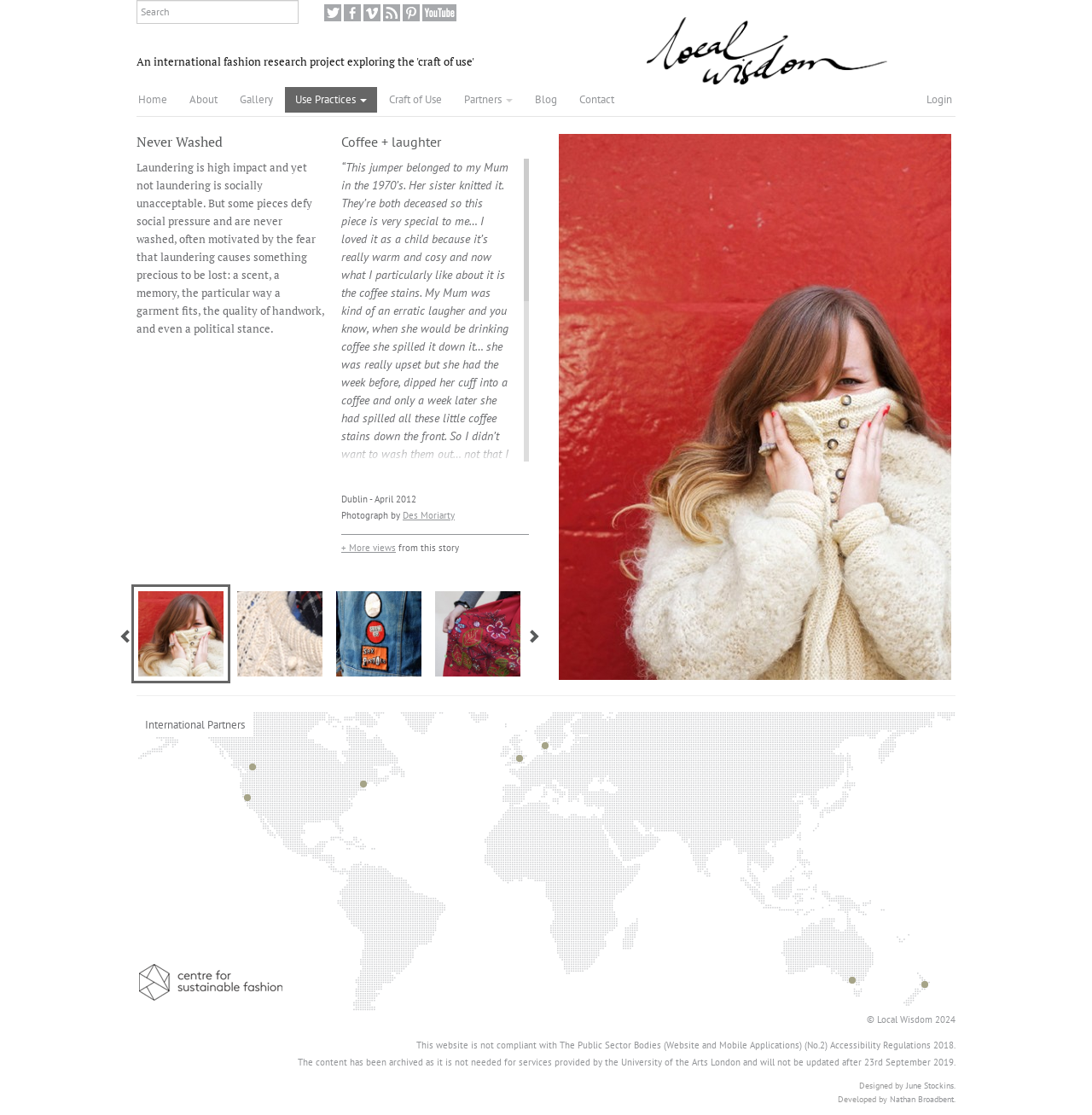Please locate the bounding box coordinates of the element's region that needs to be clicked to follow the instruction: "Search for something". The bounding box coordinates should be provided as four float numbers between 0 and 1, i.e., [left, top, right, bottom].

[0.125, 0.0, 0.273, 0.021]